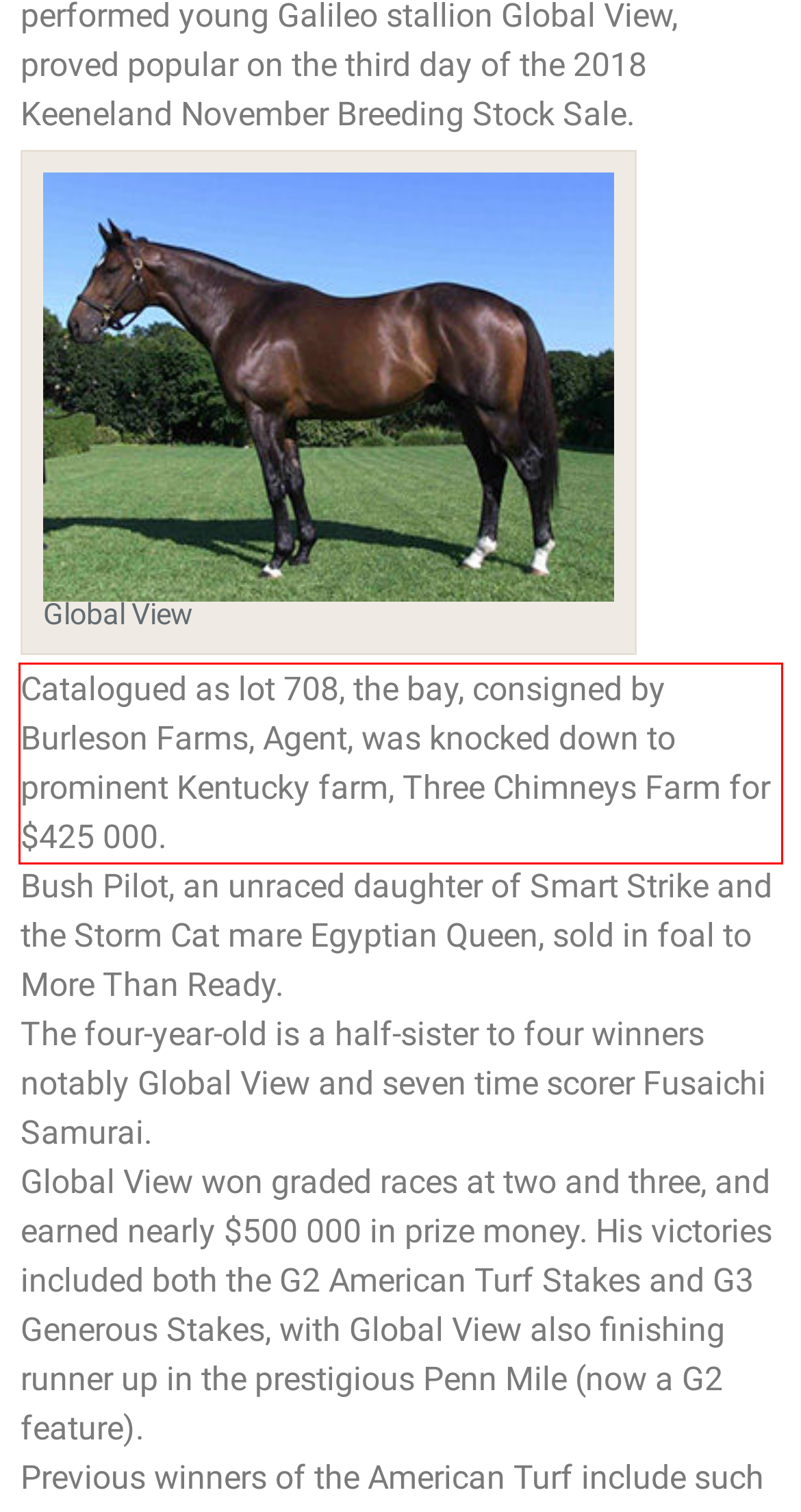Analyze the screenshot of a webpage where a red rectangle is bounding a UI element. Extract and generate the text content within this red bounding box.

Catalogued as lot 708, the bay, consigned by Burleson Farms, Agent, was knocked down to prominent Kentucky farm, Three Chimneys Farm for $425 000.